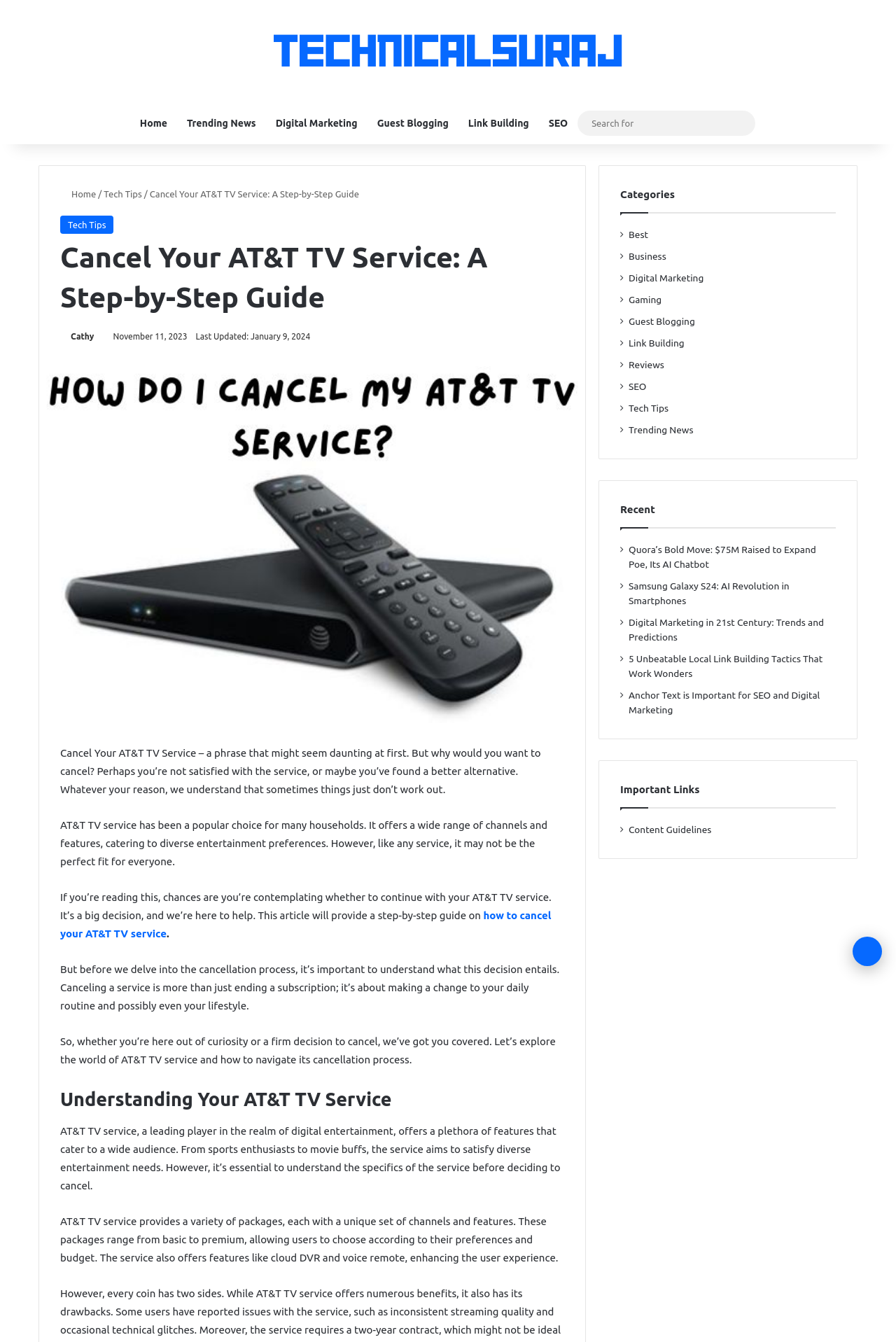Highlight the bounding box of the UI element that corresponds to this description: "Fan Shop".

None